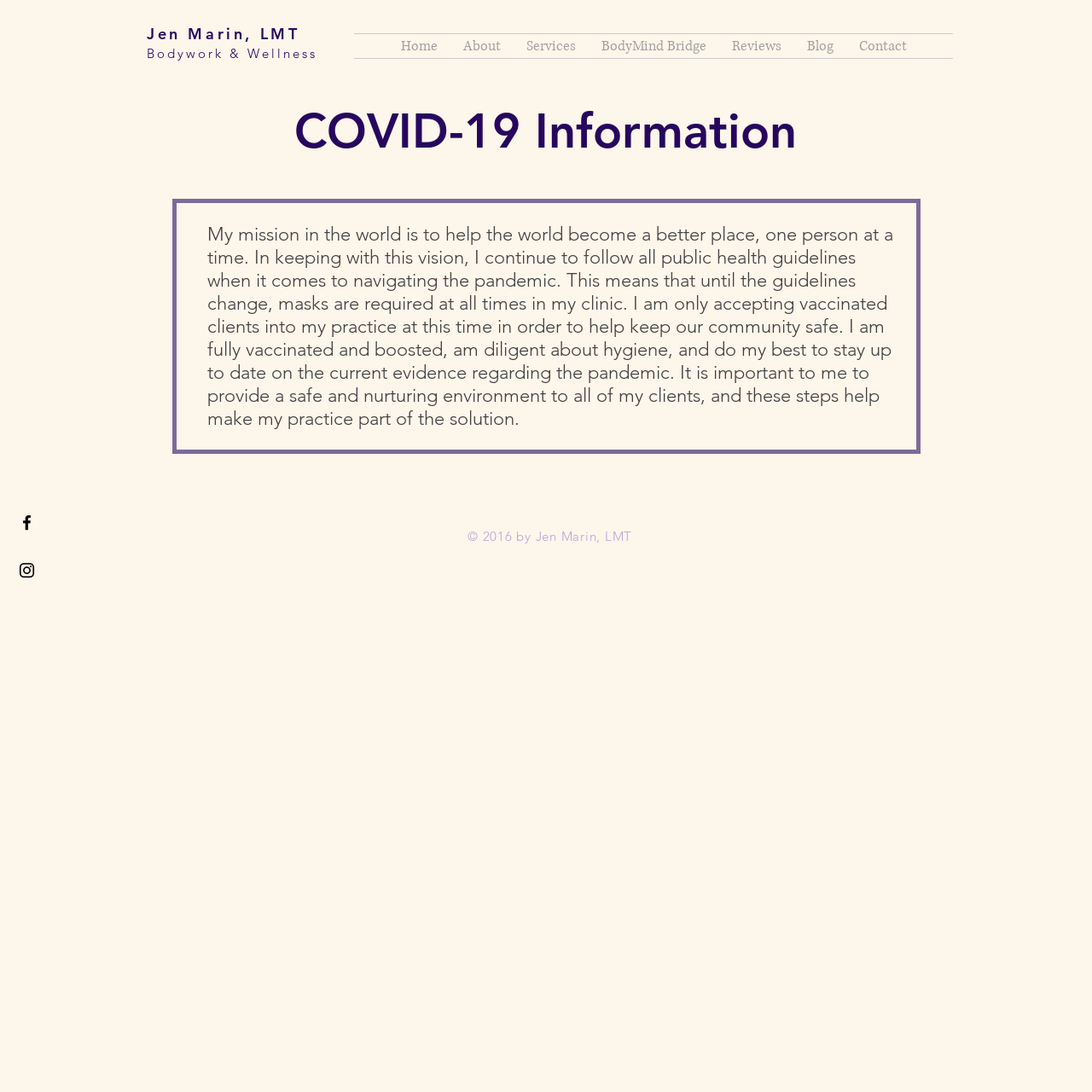Find the bounding box coordinates of the element to click in order to complete this instruction: "Check the 'COVID-19 Information'". The bounding box coordinates must be four float numbers between 0 and 1, denoted as [left, top, right, bottom].

[0.27, 0.095, 0.731, 0.146]